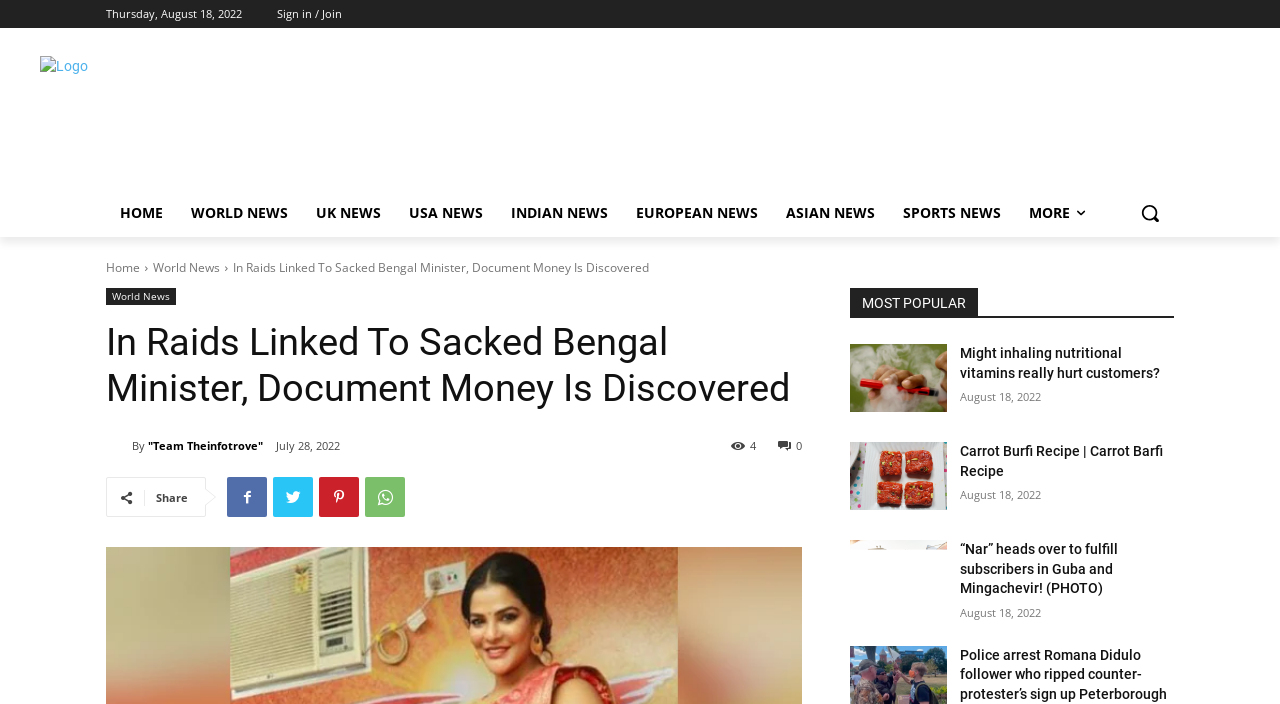From the screenshot, find the bounding box of the UI element matching this description: "Sign in / Join". Supply the bounding box coordinates in the form [left, top, right, bottom], each a float between 0 and 1.

[0.216, 0.0, 0.267, 0.04]